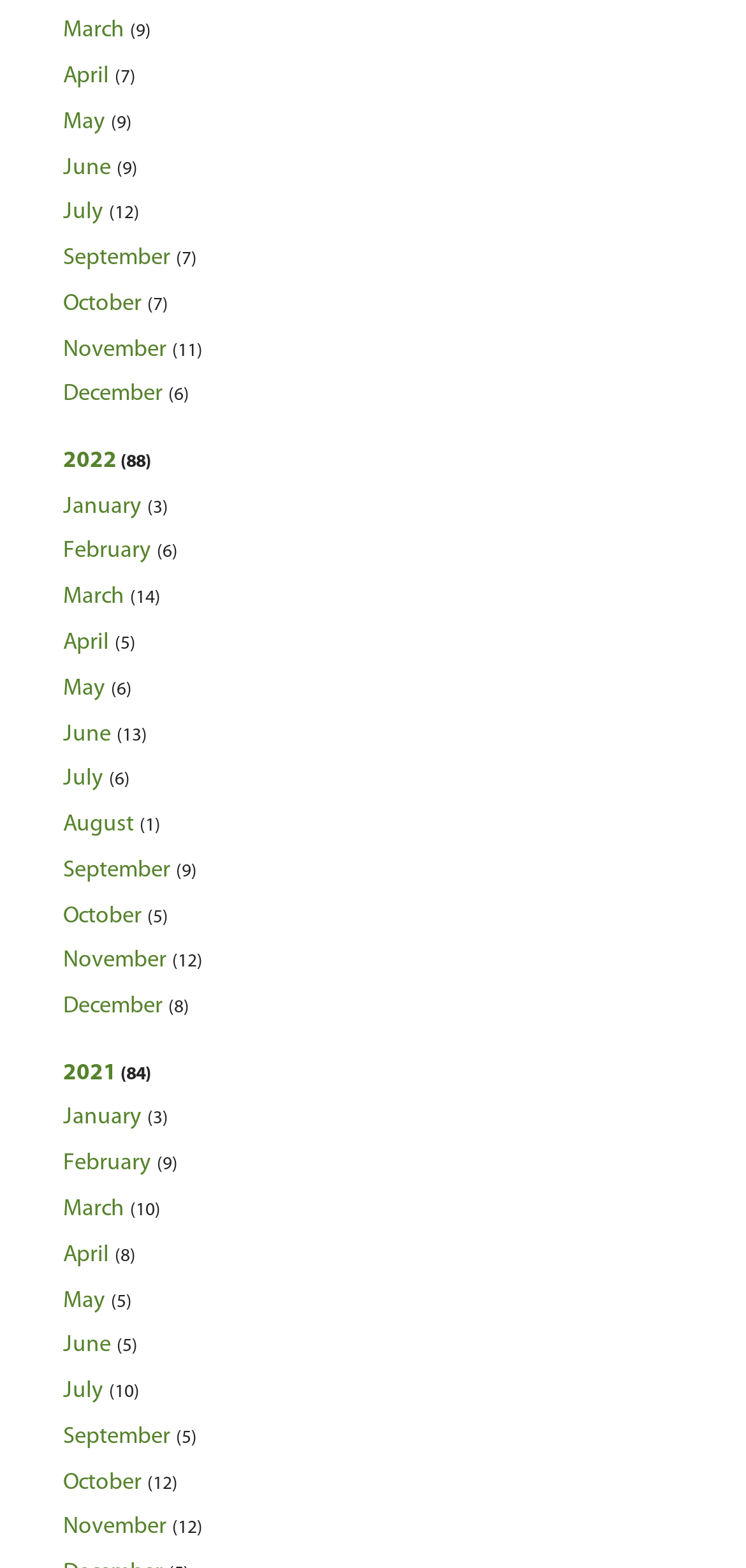Please locate the bounding box coordinates of the region I need to click to follow this instruction: "View March 2022".

[0.085, 0.316, 0.226, 0.33]